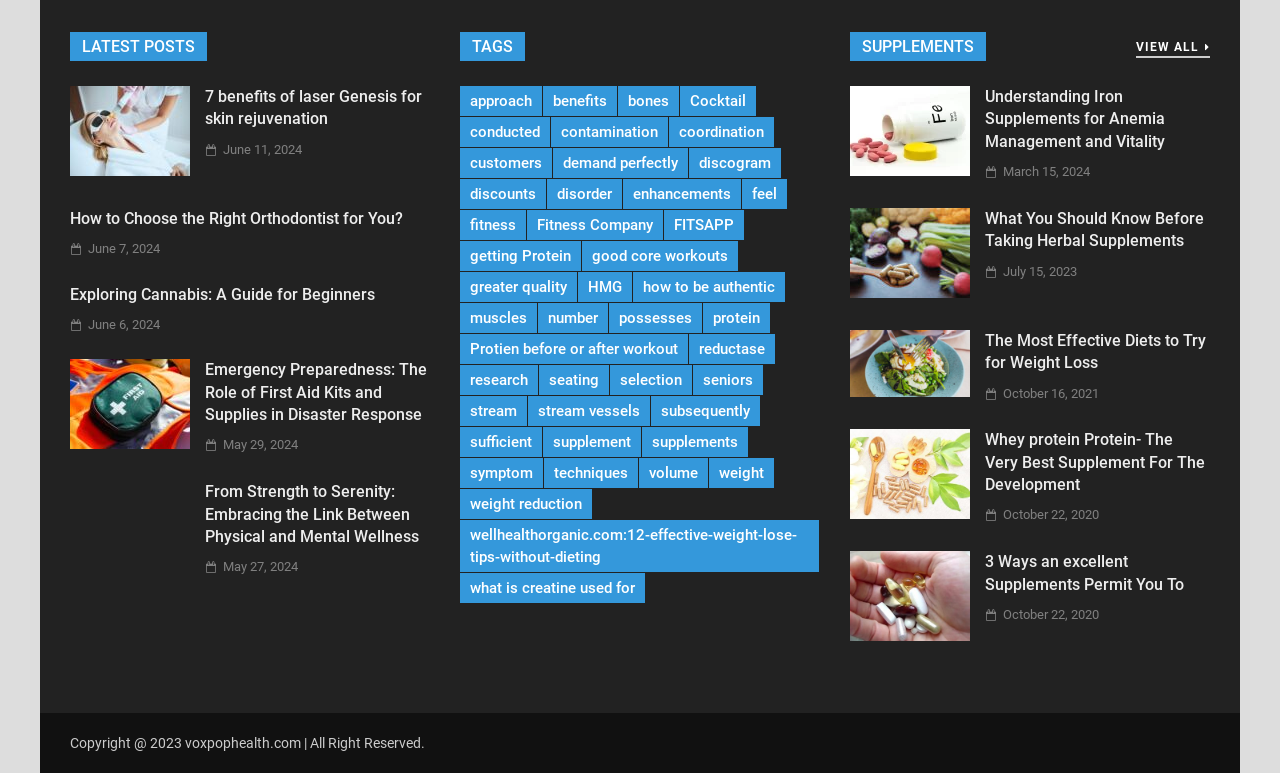Provide a brief response using a word or short phrase to this question:
How many tags are listed on the webpage?

30